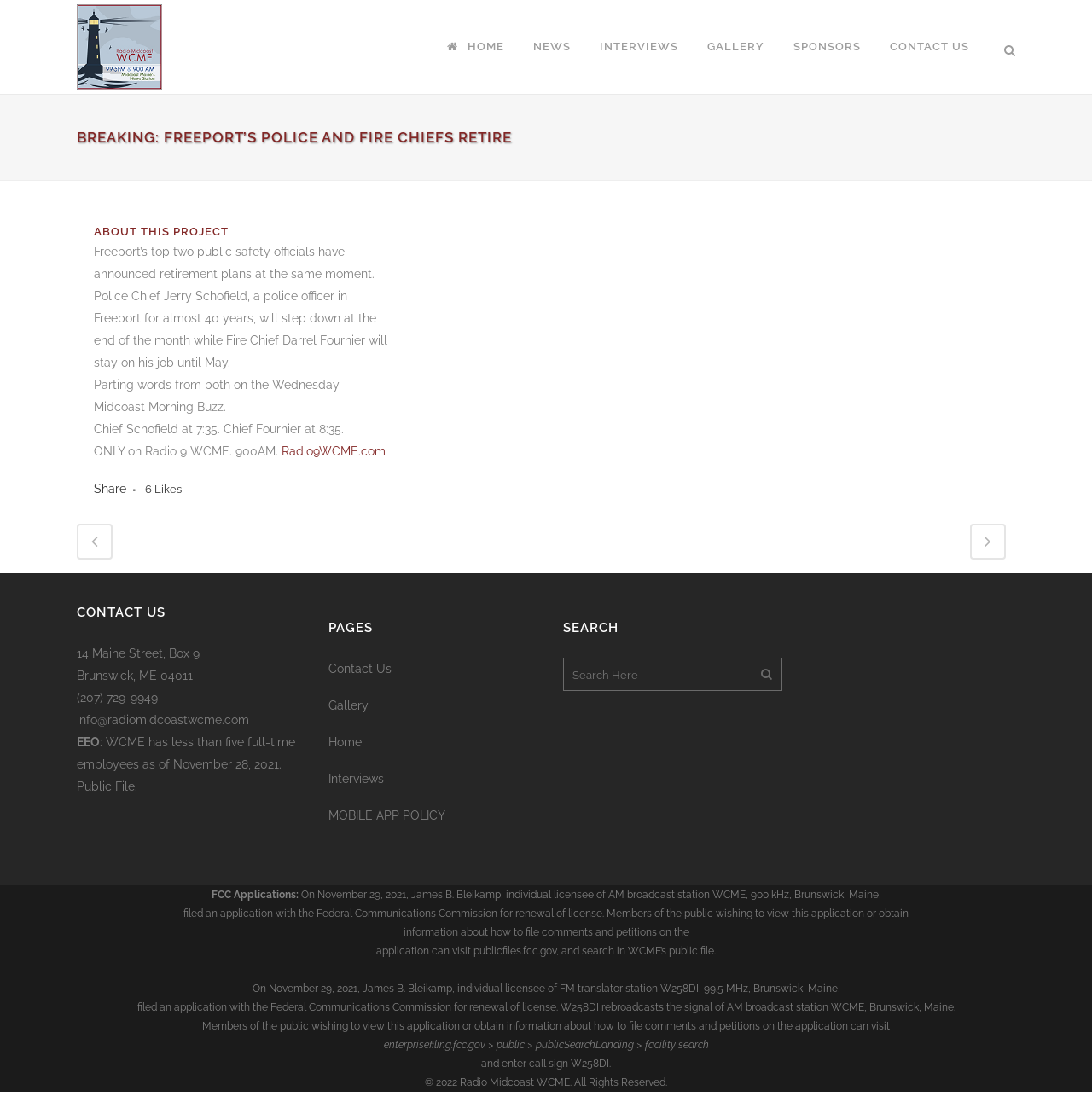What is the link to the public file of WCME?
Refer to the screenshot and answer in one word or phrase.

publicfiles.fcc.gov